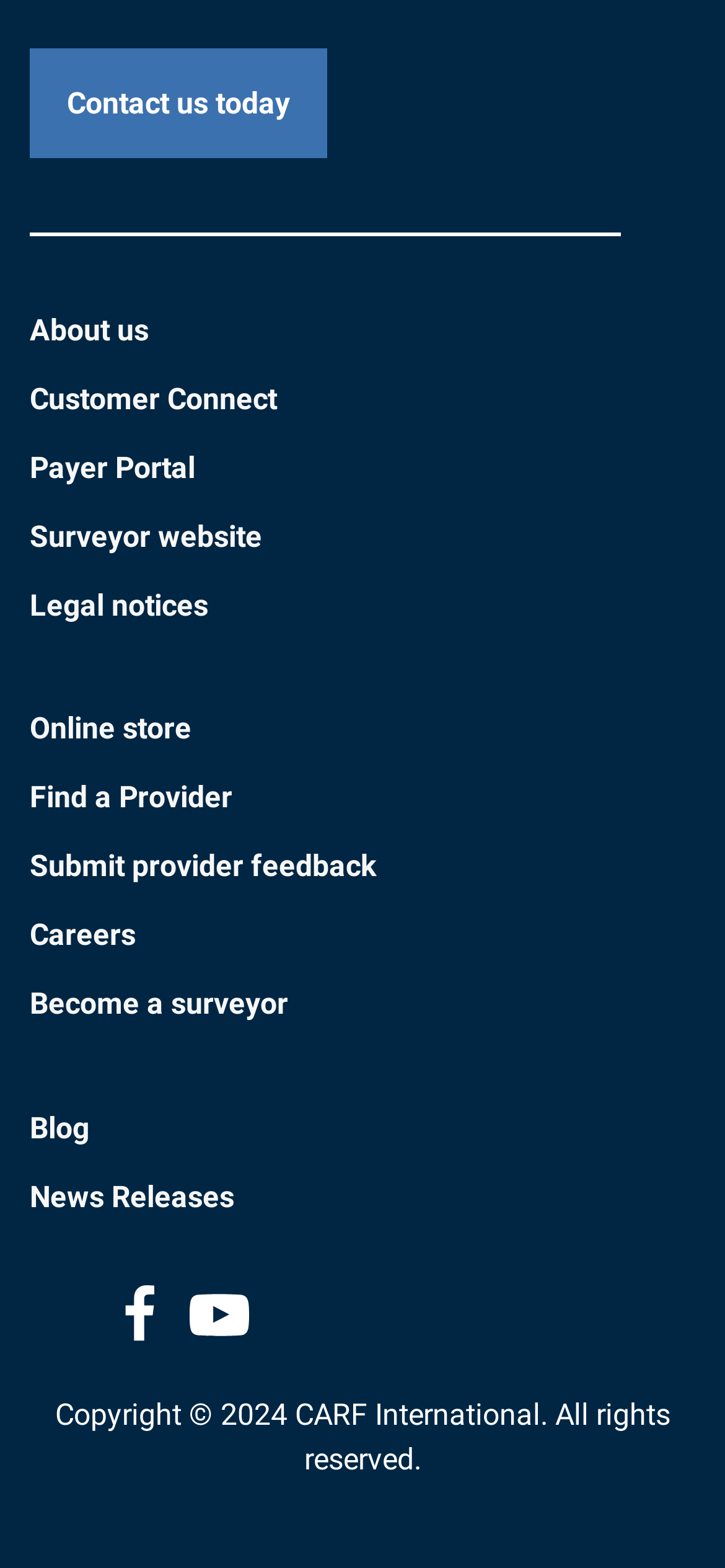Please specify the bounding box coordinates for the clickable region that will help you carry out the instruction: "Click on the 'Mobile Menu' link".

None